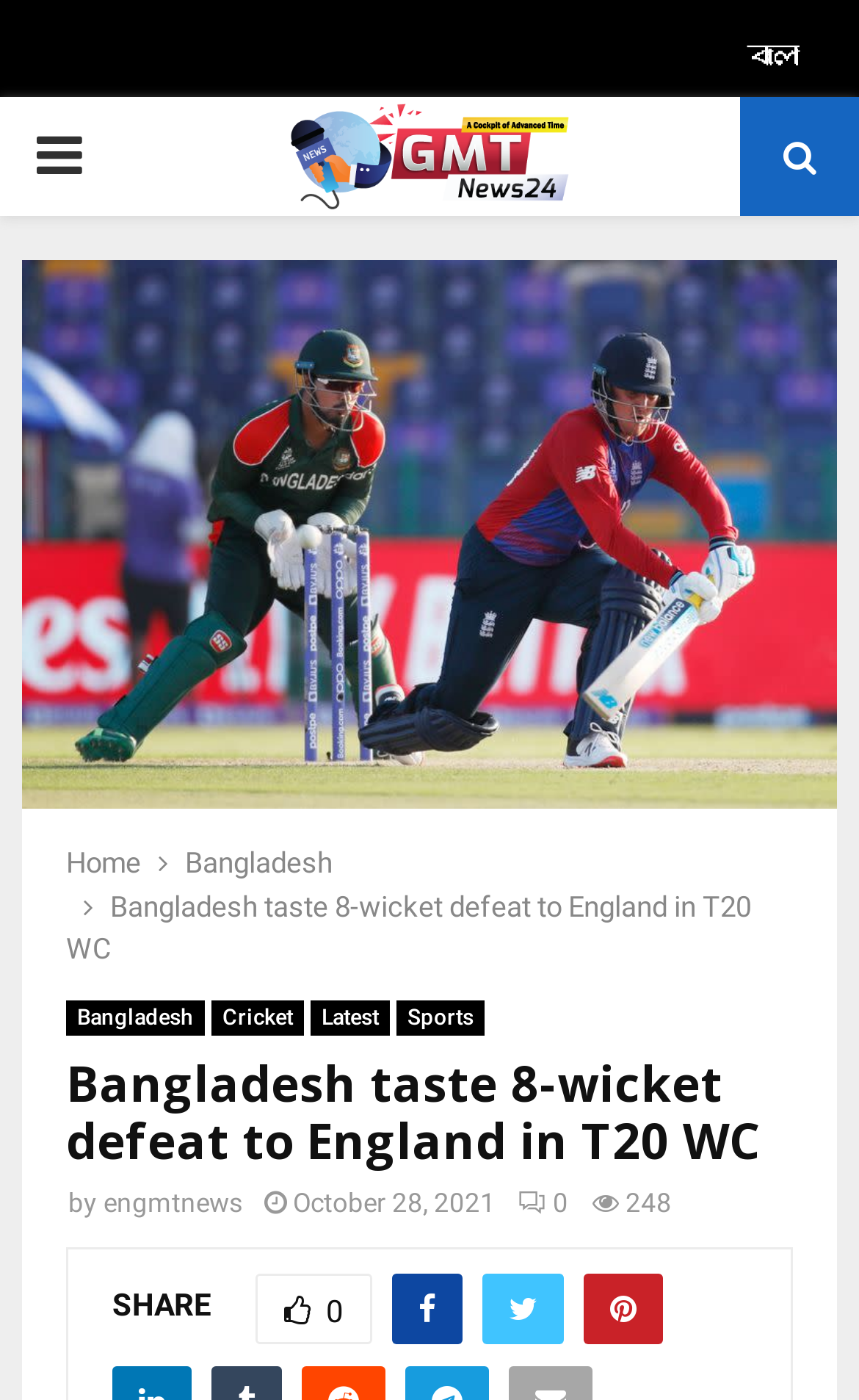Determine the bounding box coordinates for the element that should be clicked to follow this instruction: "Go to home page". The coordinates should be given as four float numbers between 0 and 1, in the format [left, top, right, bottom].

[0.077, 0.604, 0.164, 0.628]